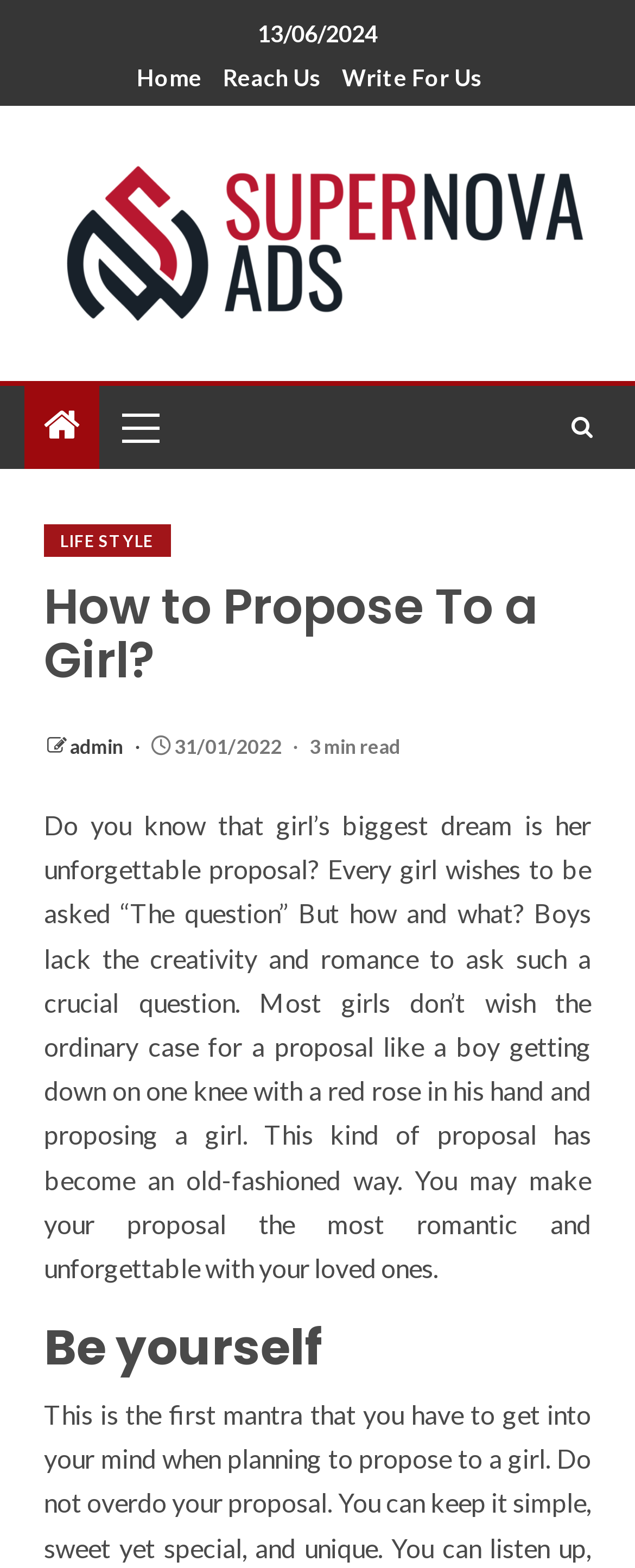Please specify the bounding box coordinates of the region to click in order to perform the following instruction: "Click on the 'LIFE STYLE' link".

[0.069, 0.334, 0.268, 0.355]